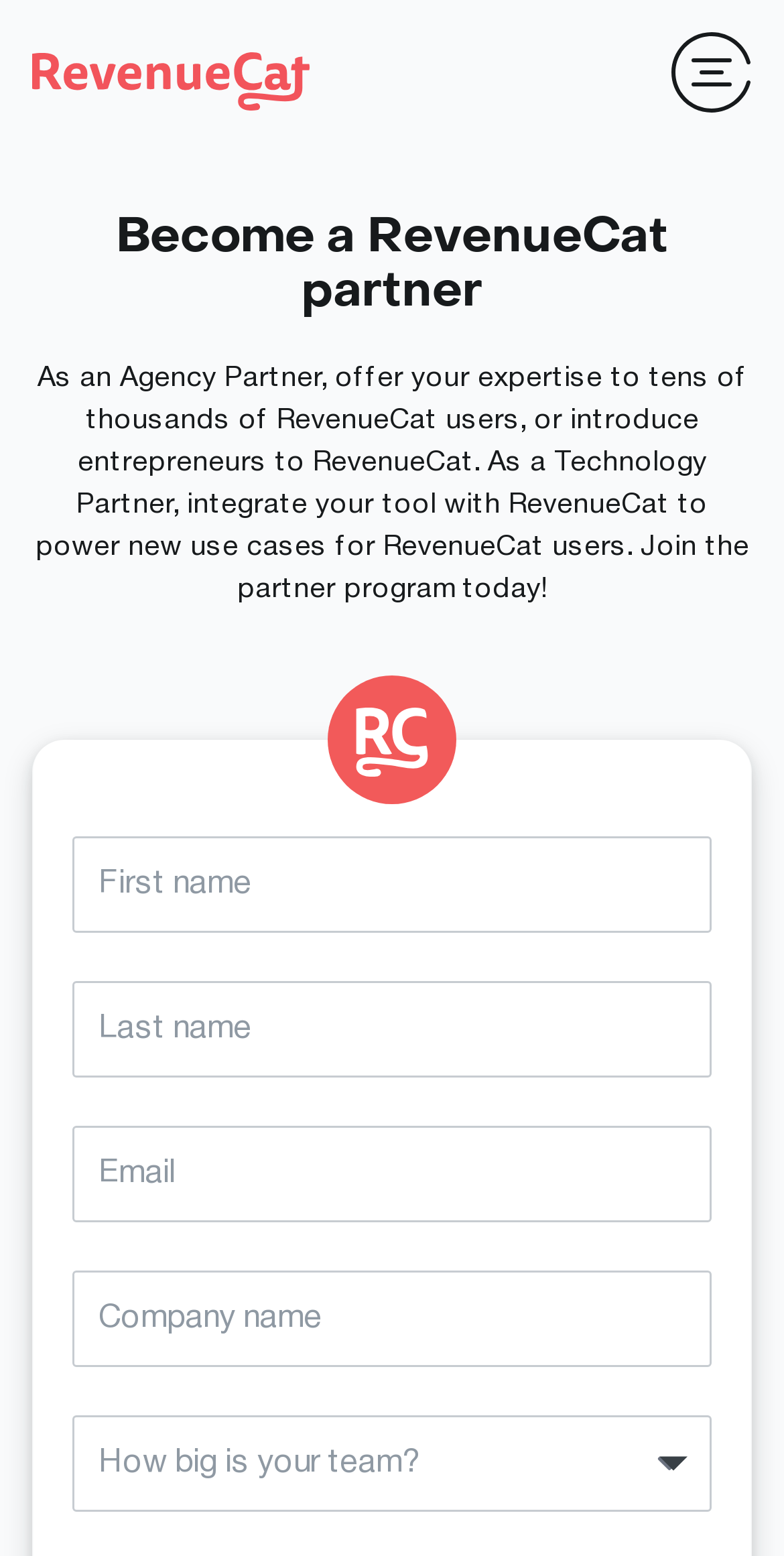Is the menu button expanded?
From the screenshot, supply a one-word or short-phrase answer.

No